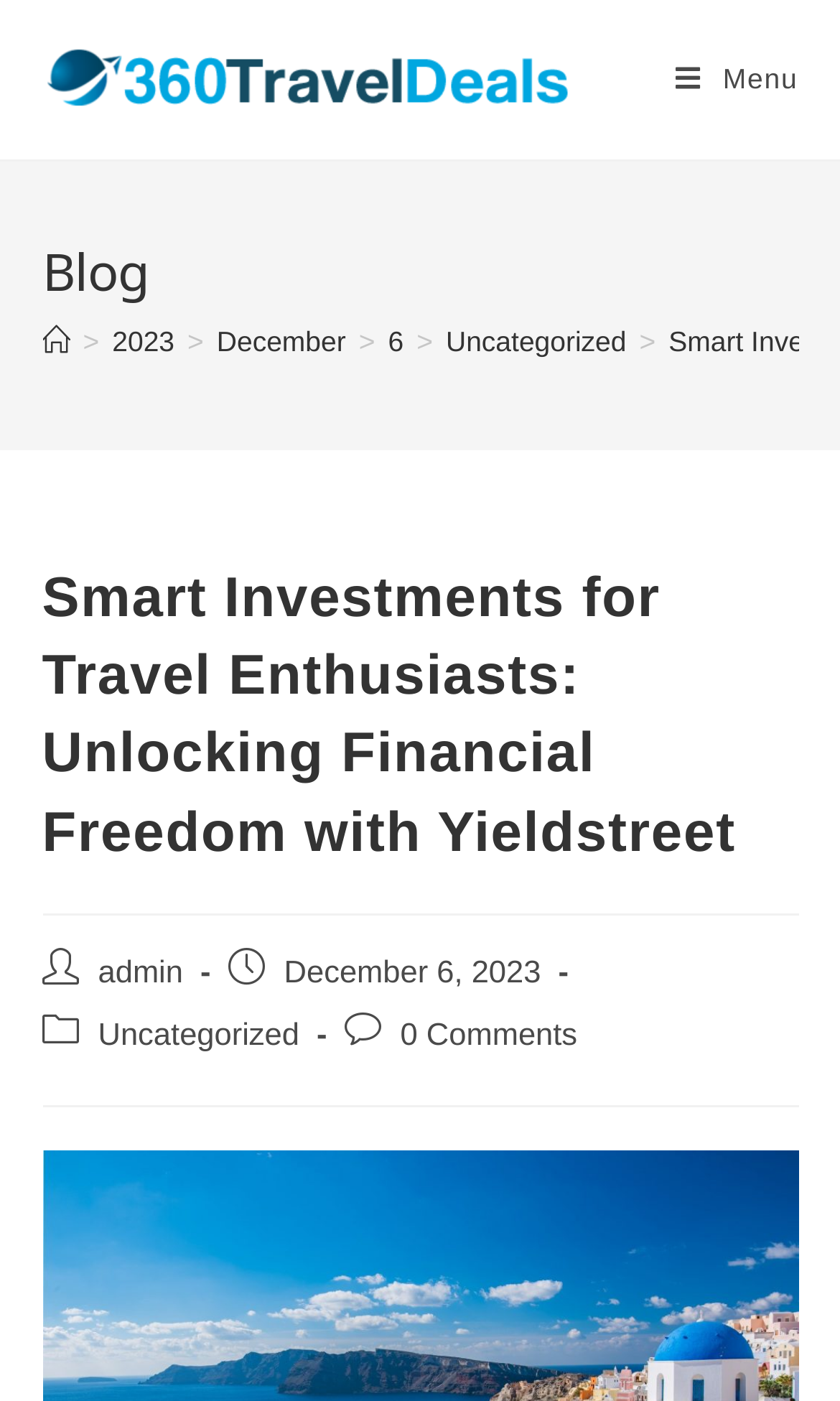Please determine the bounding box coordinates of the element to click in order to execute the following instruction: "Explore the Home & Personal Security category". The coordinates should be four float numbers between 0 and 1, specified as [left, top, right, bottom].

None